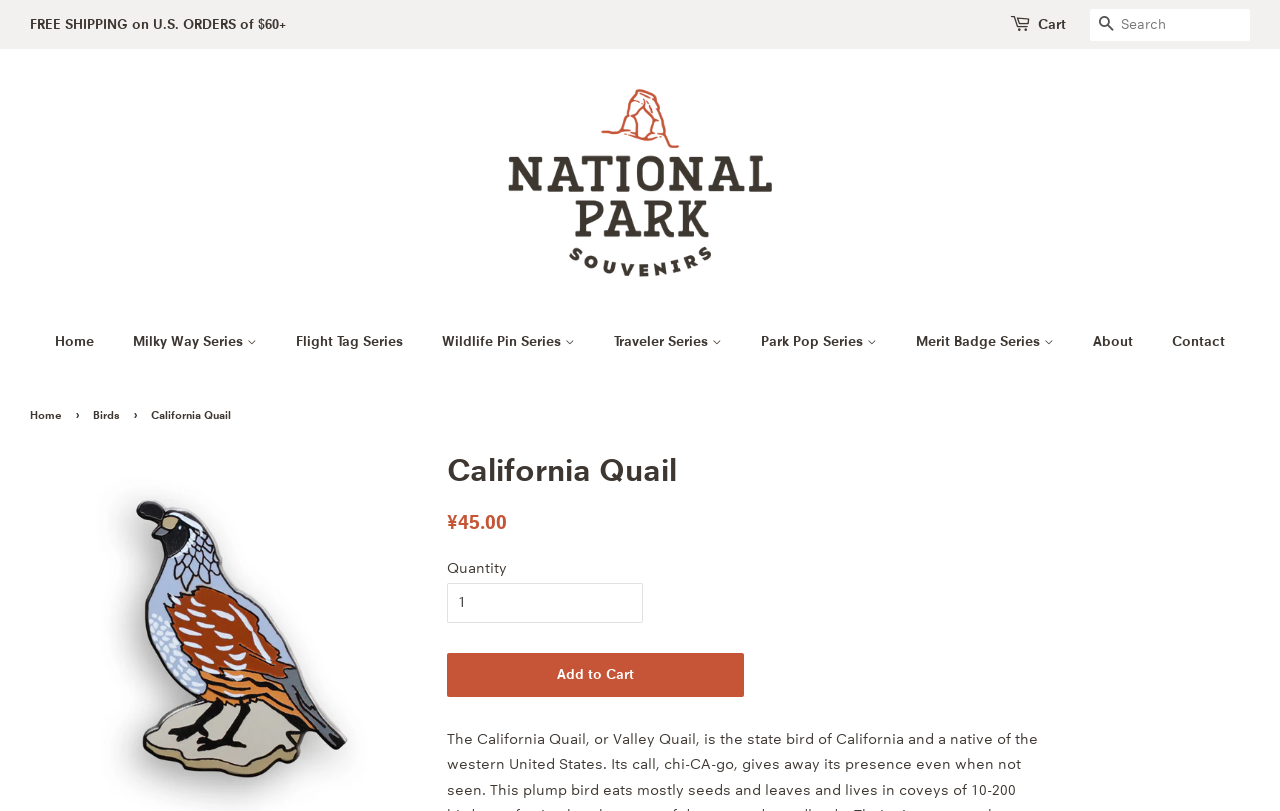Carefully observe the image and respond to the question with a detailed answer:
What is the purpose of the button below the quantity selector?

I found the answer by looking at the button element below the quantity selector, which is labeled 'Add to Cart'. This button is likely used to add the selected quantity of the item to the shopping cart.